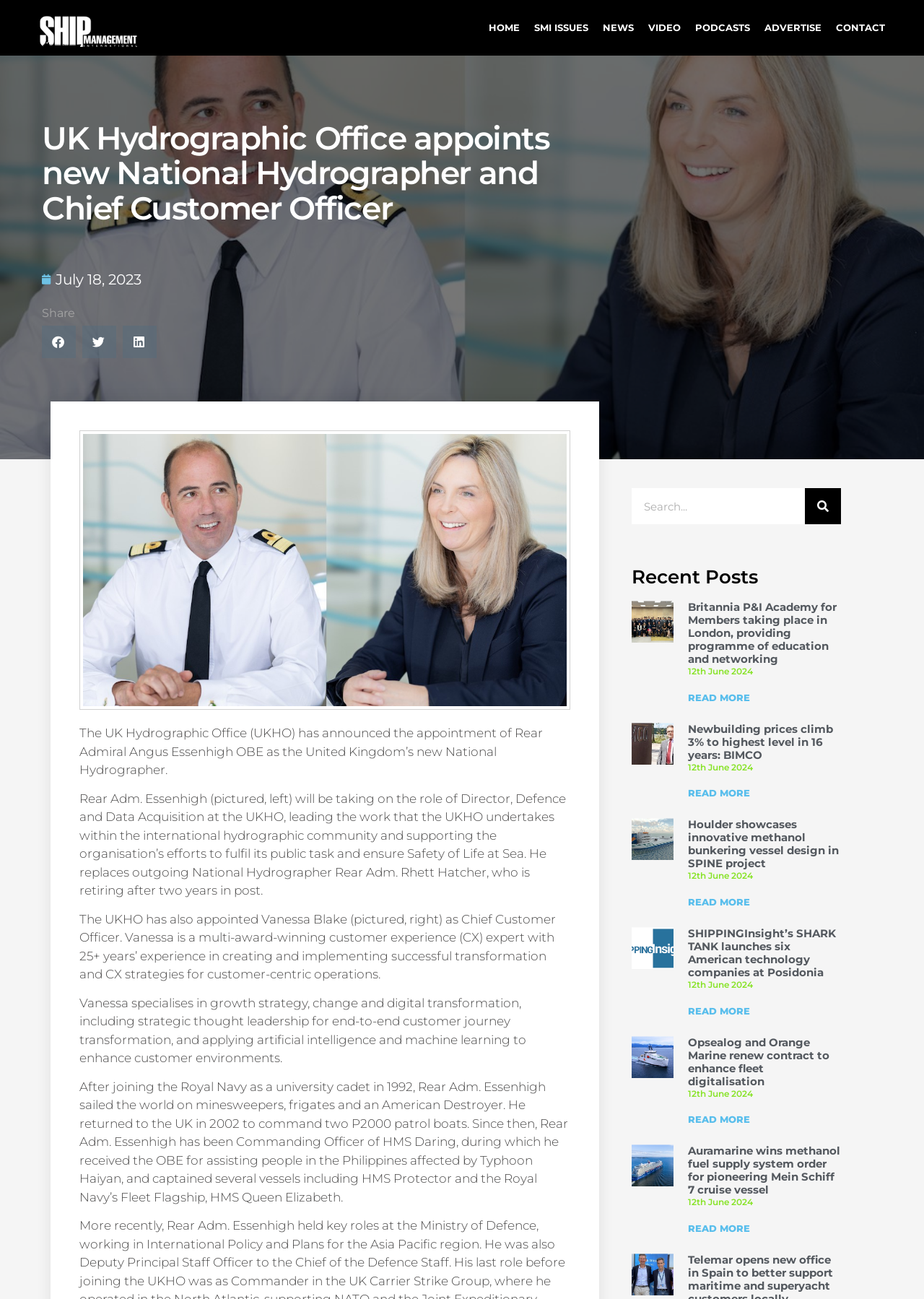Could you locate the bounding box coordinates for the section that should be clicked to accomplish this task: "View the 2022 conferences".

None